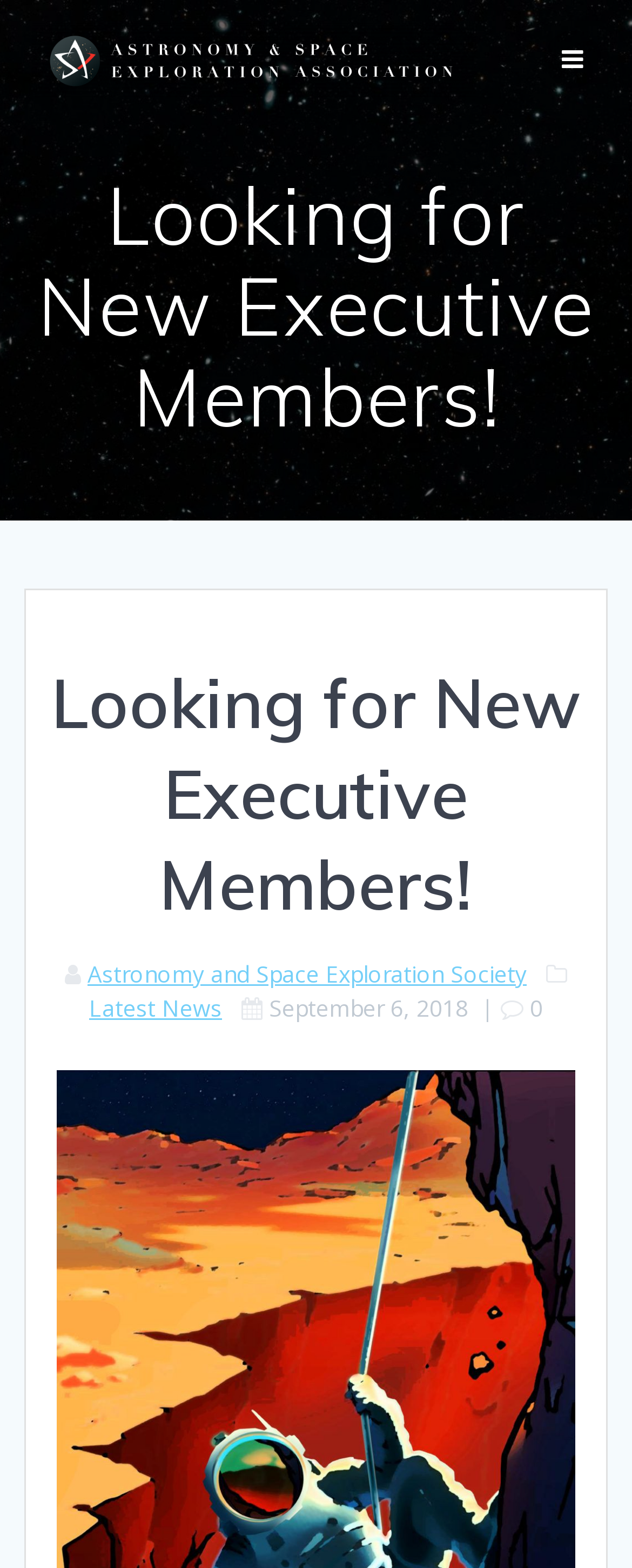Offer an in-depth caption of the entire webpage.

The webpage is about the Astronomy & Space Exploration Association, with a focus on recruiting new executive members. At the top left of the page, there is a link and an image with the association's name. On the top right, there is a small icon represented by '\uf0c9'. 

Below the top section, there are two headings with the same title "Looking for New Executive Members!", with the second one being larger and more prominent. 

Underneath the headings, there is a section with a link to the "Astronomy and Space Exploration Society" on the left, followed by some whitespace characters, and then a link to "Latest News" on the right. 

To the right of the "Latest News" link, there is a date "September 6, 2018", followed by some whitespace characters.